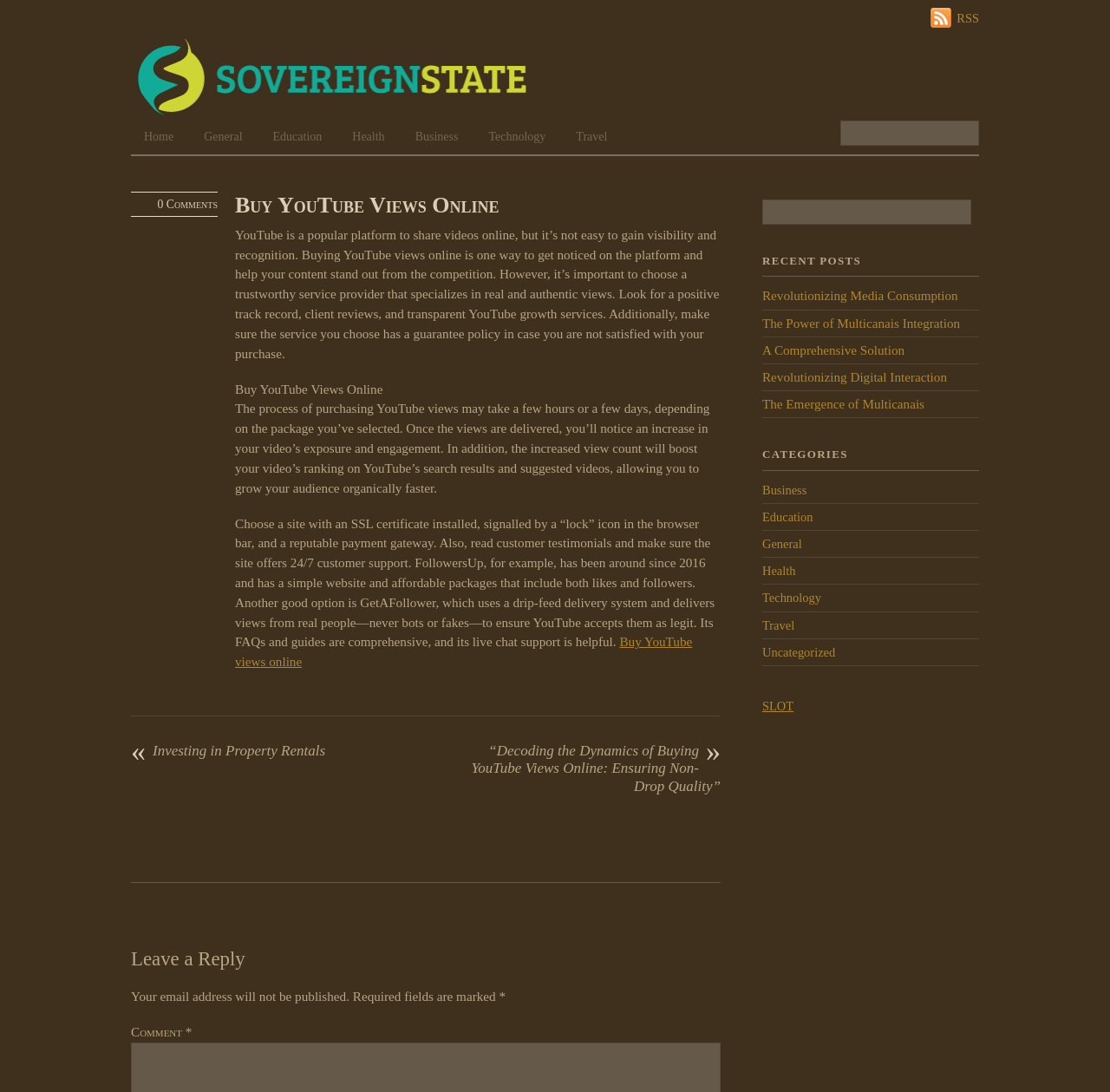Determine the bounding box coordinates for the area that needs to be clicked to fulfill this task: "Buy YouTube views online". The coordinates must be given as four float numbers between 0 and 1, i.e., [left, top, right, bottom].

[0.212, 0.581, 0.624, 0.613]